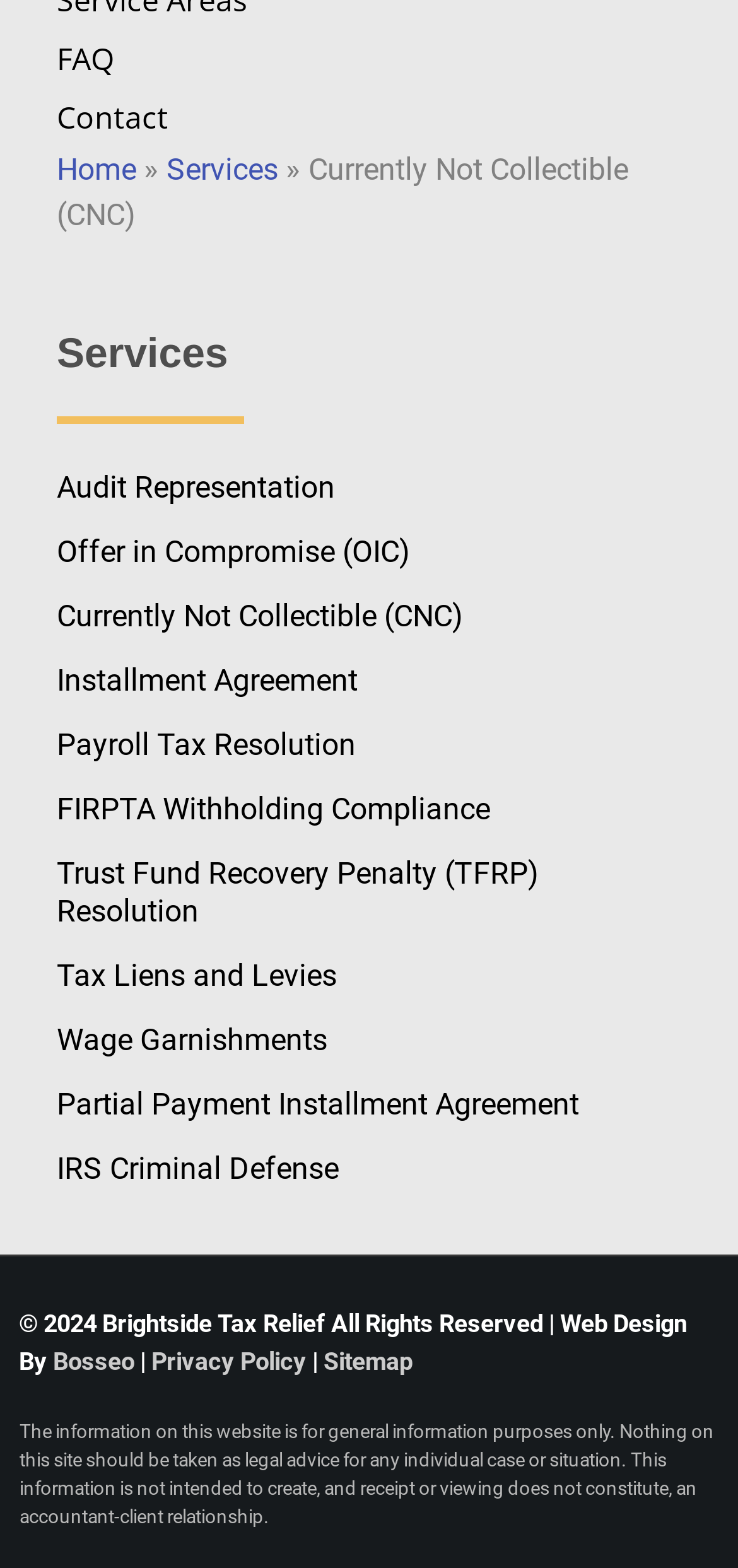How many services are listed on this webpage?
Please answer using one word or phrase, based on the screenshot.

14